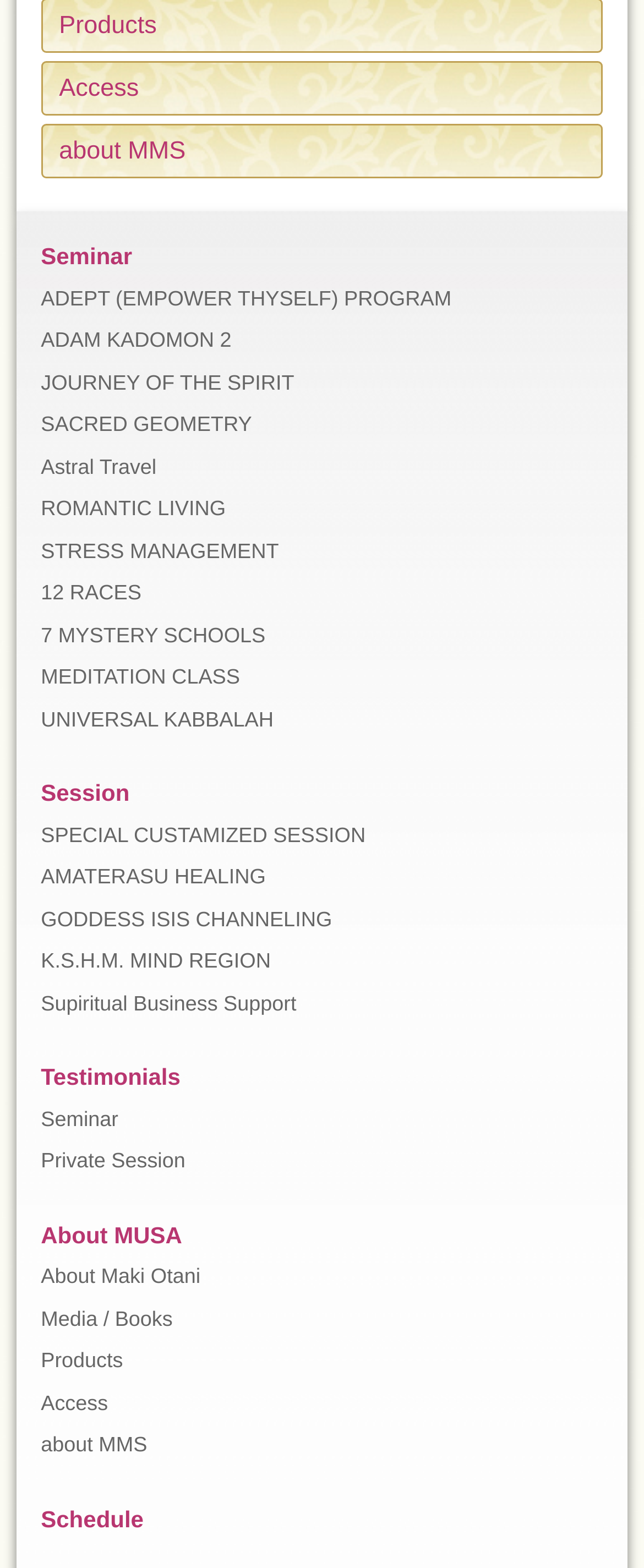Please identify the bounding box coordinates of the element that needs to be clicked to perform the following instruction: "Click on Access".

[0.063, 0.039, 0.937, 0.074]